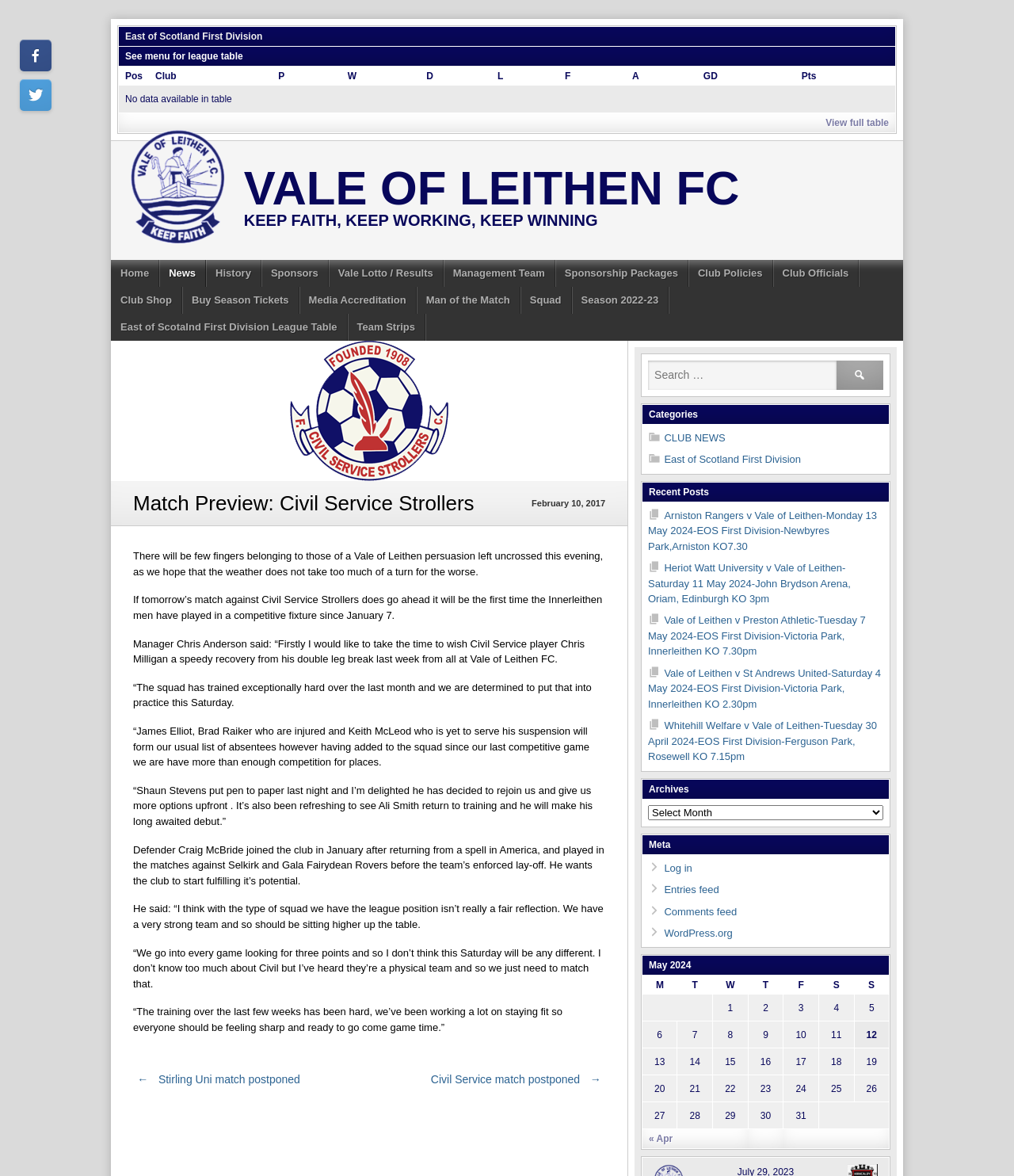How many players are injured in Vale of Leithen FC?
Please provide a single word or phrase in response based on the screenshot.

At least 2